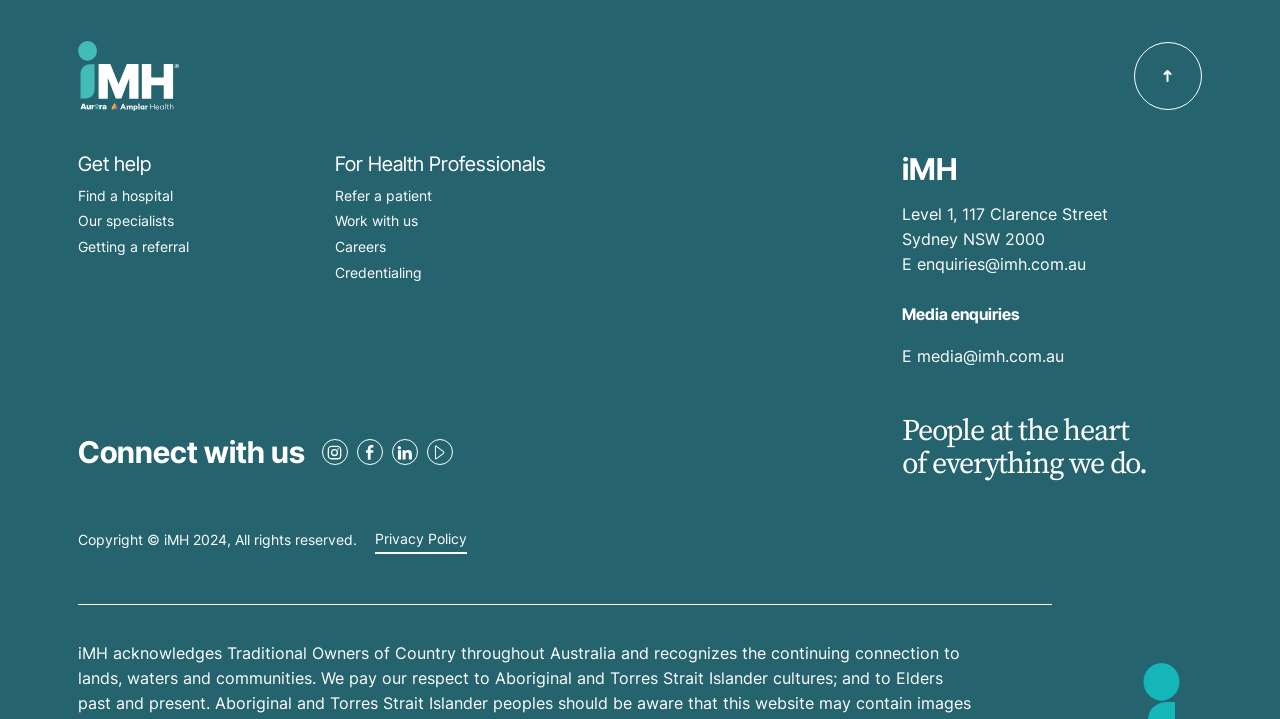Please determine the bounding box coordinates of the element to click in order to execute the following instruction: "Refer a patient". The coordinates should be four float numbers between 0 and 1, specified as [left, top, right, bottom].

[0.261, 0.259, 0.337, 0.283]